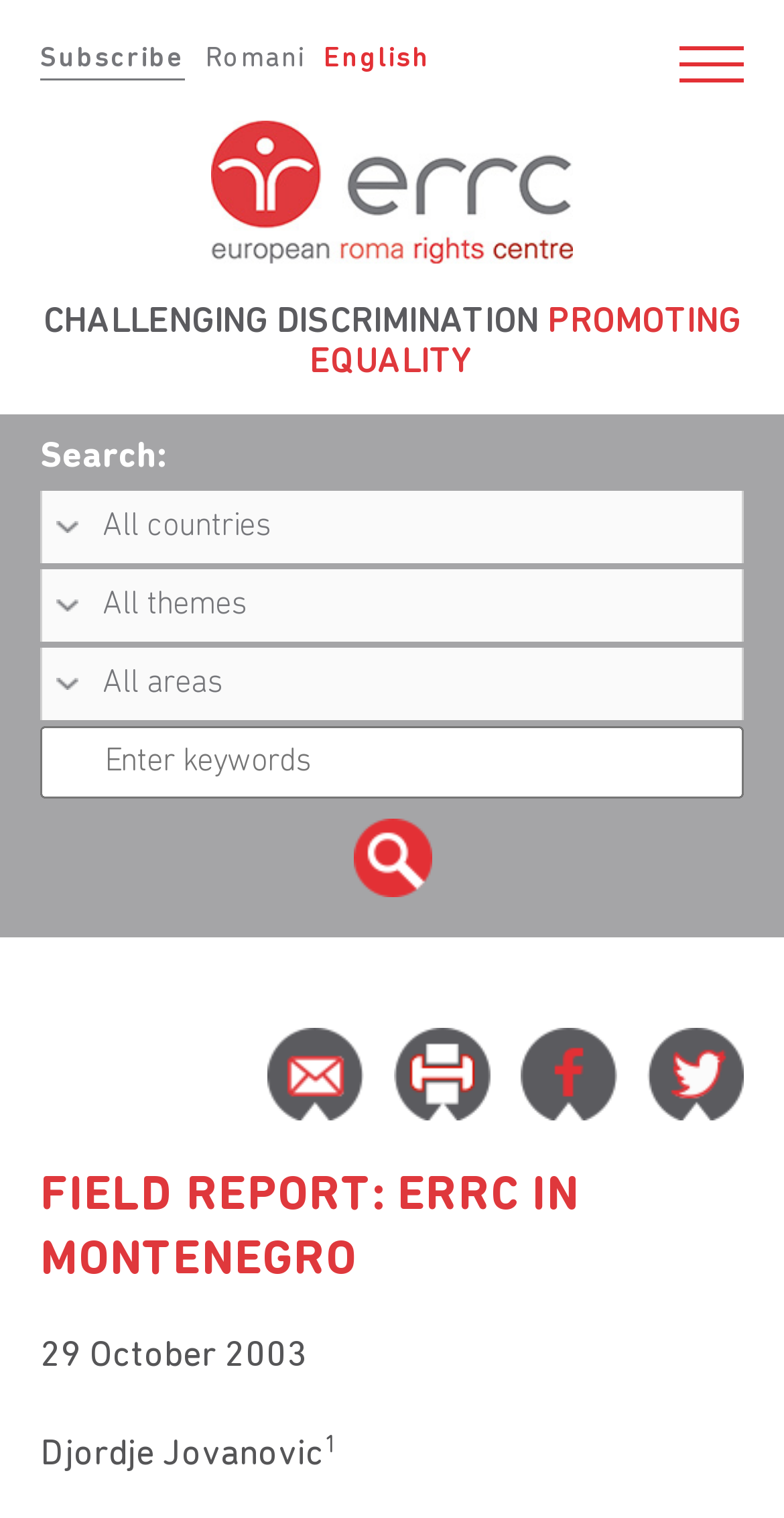What is the name of the author?
Based on the image, give a one-word or short phrase answer.

Djordje Jovanovic